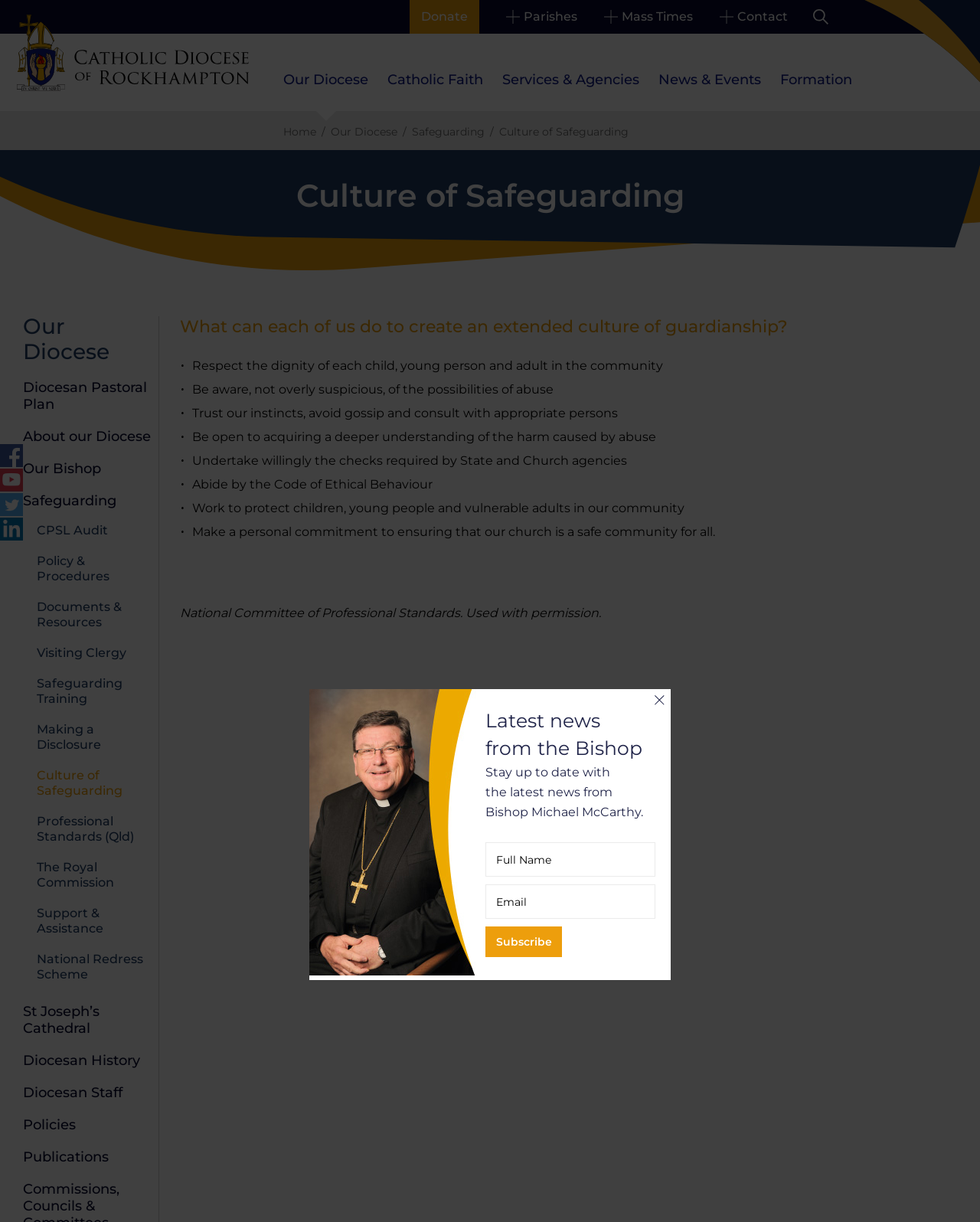Determine the bounding box coordinates of the target area to click to execute the following instruction: "Read the latest news from the Bishop."

[0.495, 0.578, 0.661, 0.623]